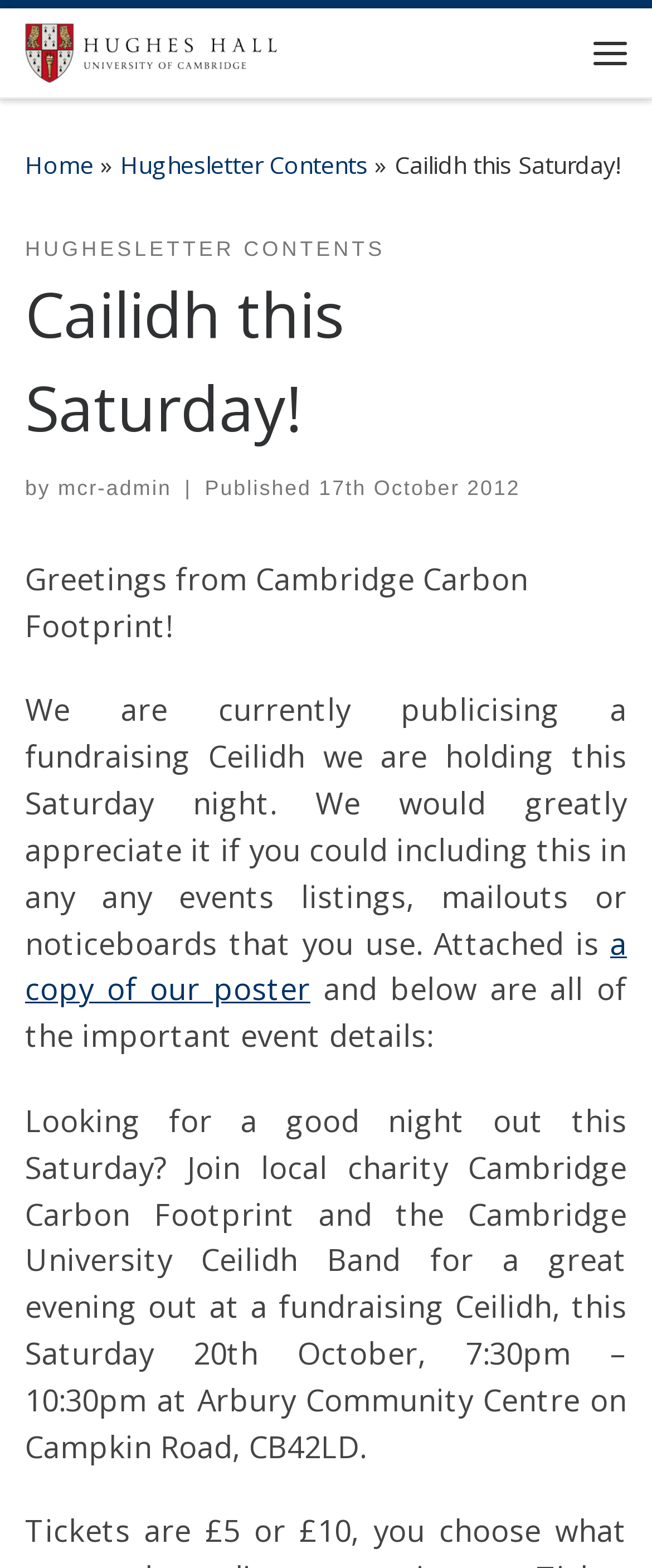Please identify the bounding box coordinates of the element I need to click to follow this instruction: "learn about education".

None